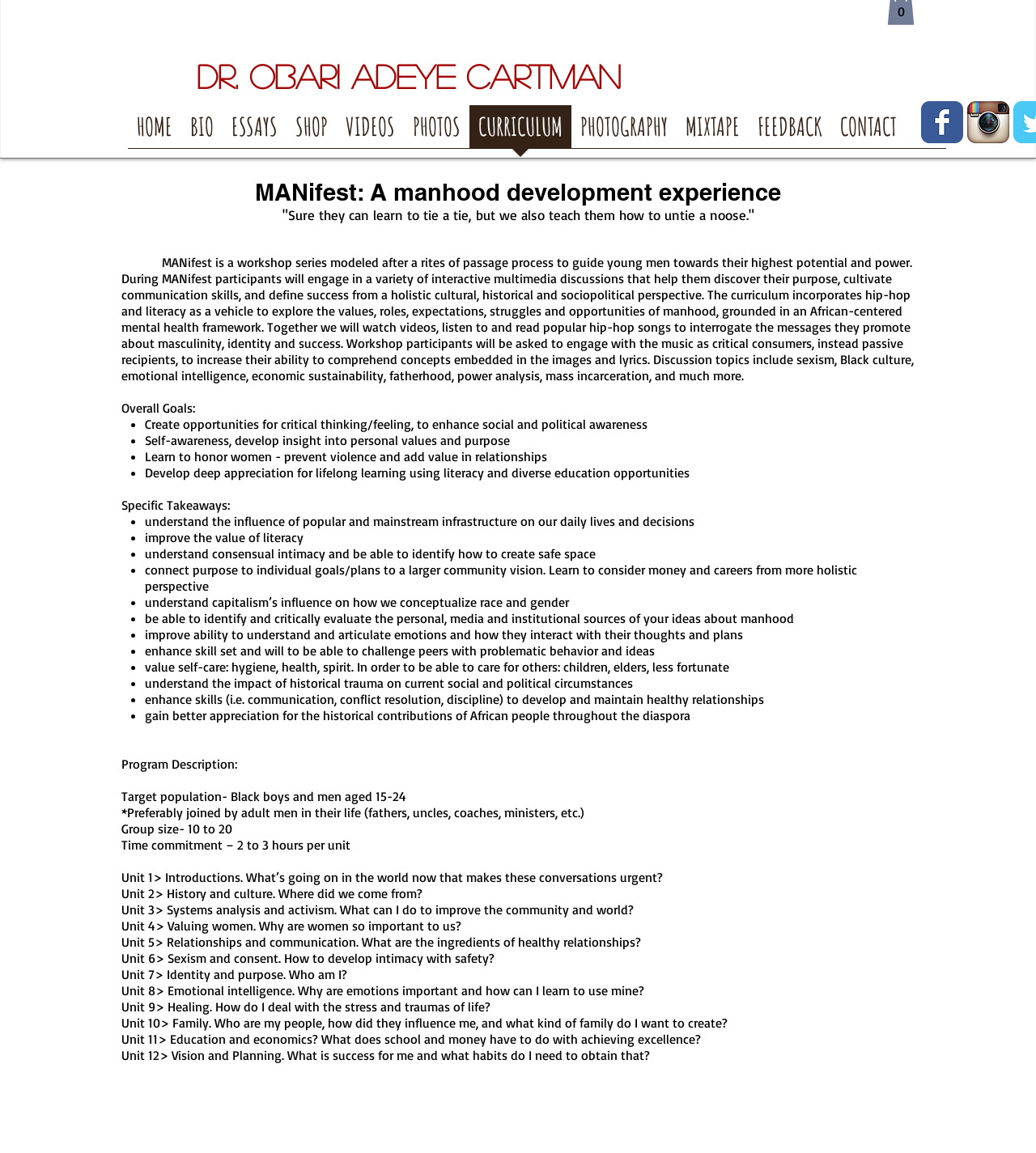Identify the bounding box coordinates of the element that should be clicked to fulfill this task: "Search for articles". The coordinates should be provided as four float numbers between 0 and 1, i.e., [left, top, right, bottom].

None